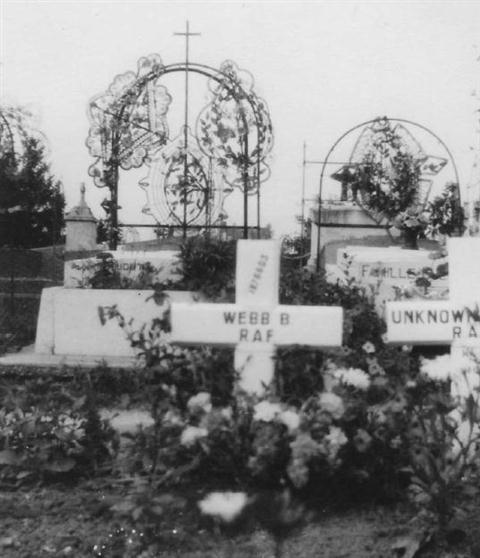Give a thorough caption of the image, focusing on all visible elements.

The image presents a poignant scene from a cemetery, featuring the headstones of fallen soldiers, prominently displaying one marked "WEBB B RAF." This grave is set amidst a backdrop of ornate grave markers, including a decorative wrought iron arch adorned with floral motifs. Surrounding the graves are a variety of flowers, adding a touch of color and life to the somber setting. The composition captures a moment of remembrance, with the graves serving as a tribute to those who served in the Royal Air Force (RAF), specifically those who were lost in service. The image is credited to Brenda Cripps, the cousin of Bernard Webb, emphasizing a personal connection to the memory being honored.